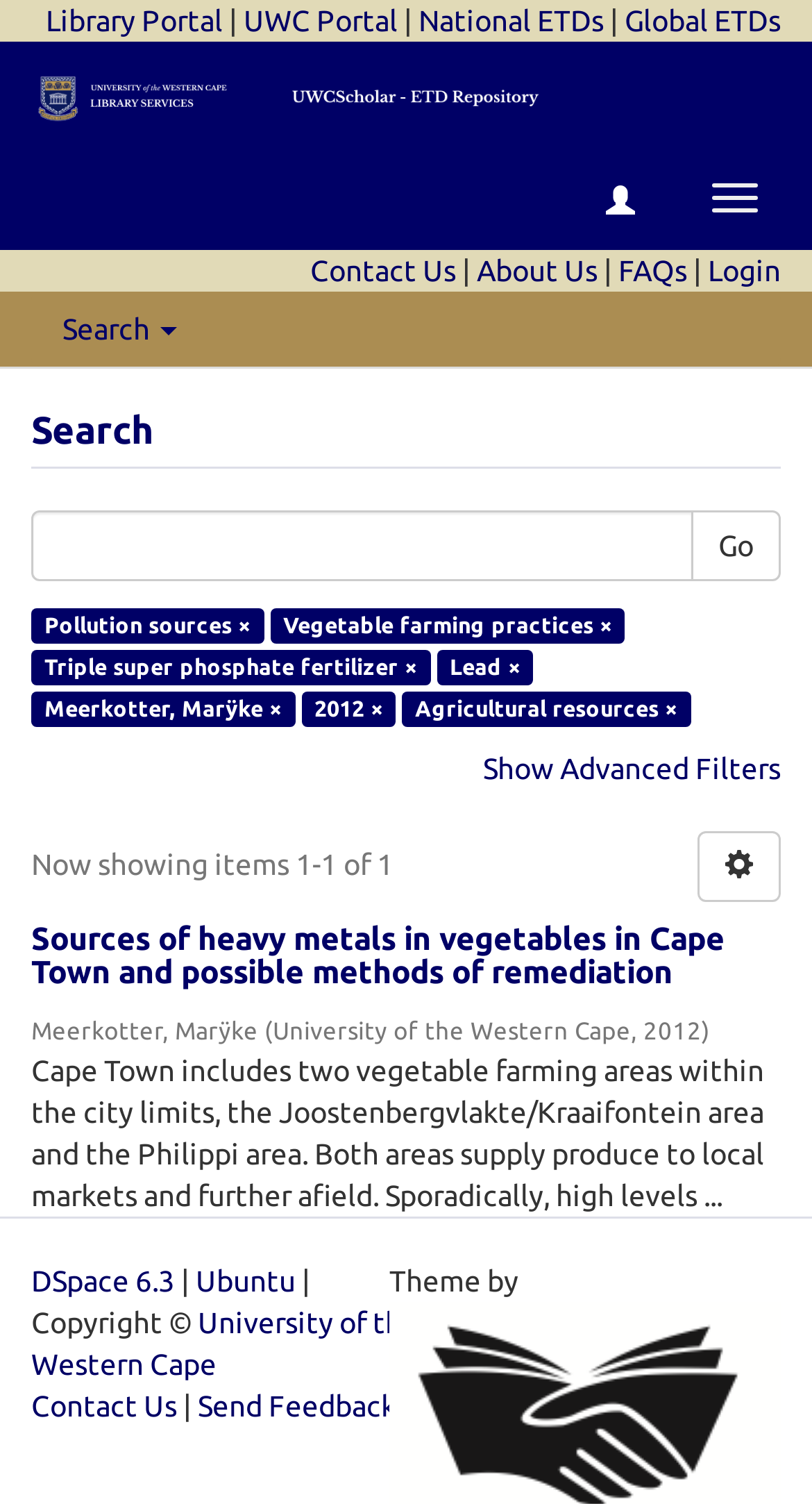Determine the bounding box coordinates for the area that needs to be clicked to fulfill this task: "View the 'Sources of heavy metals in vegetables in Cape Town and possible methods of remediation' article". The coordinates must be given as four float numbers between 0 and 1, i.e., [left, top, right, bottom].

[0.038, 0.614, 0.962, 0.657]